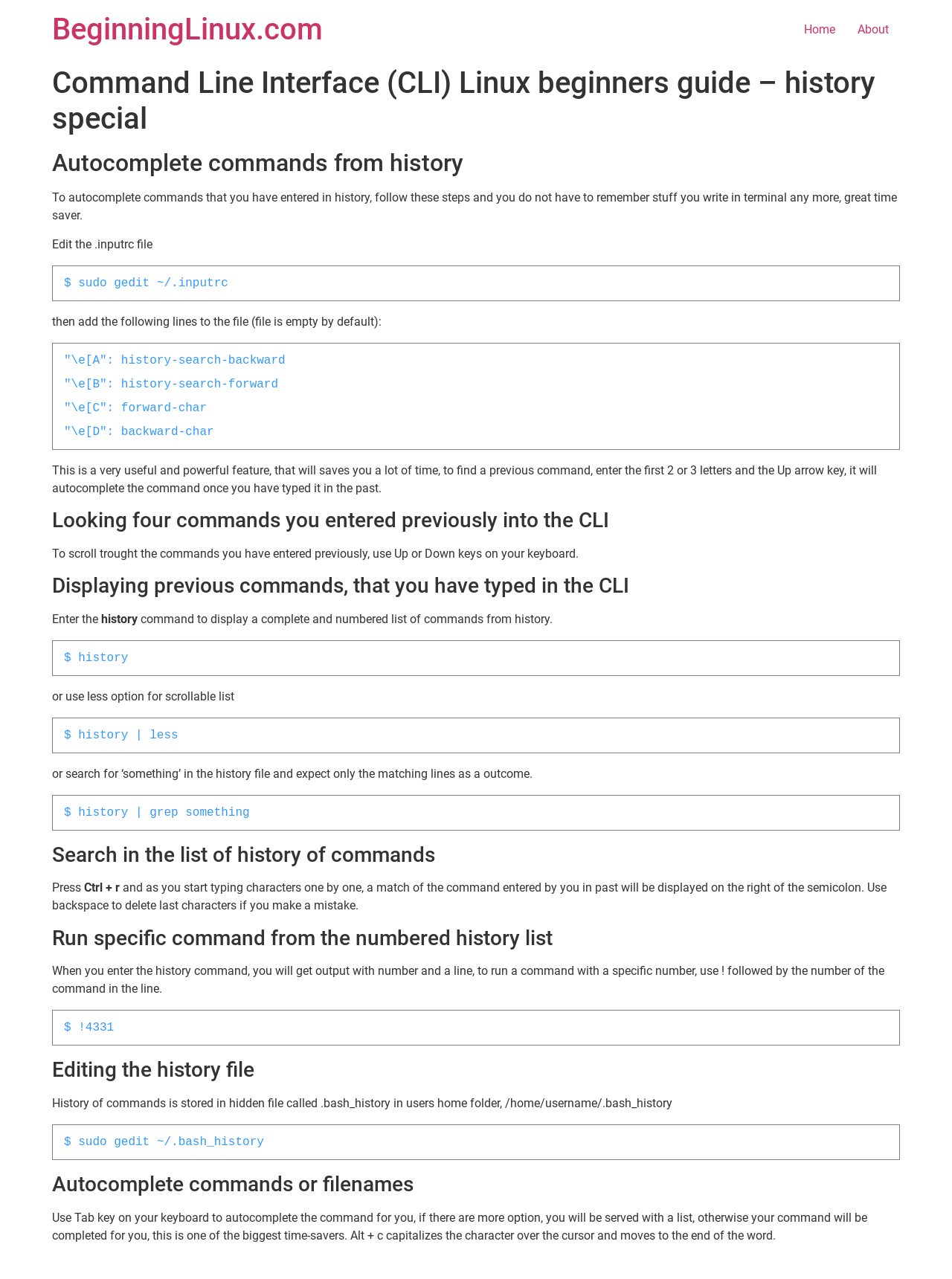What is the purpose of editing the .inputrc file?
Deliver a detailed and extensive answer to the question.

According to the webpage, editing the .inputrc file is necessary to enable the autocomplete feature for commands that you have entered in history. This allows you to save time by not having to remember the commands you have written in the terminal.